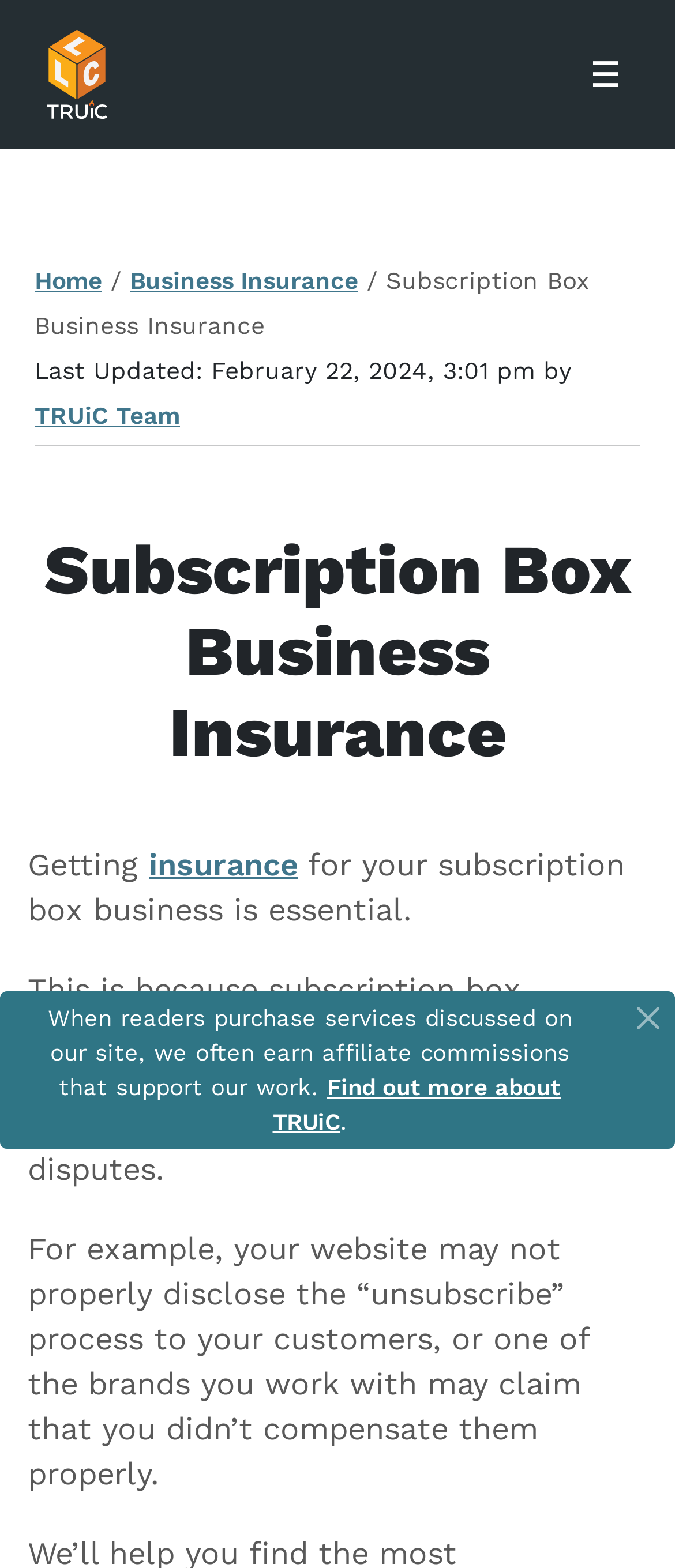Provide a single word or phrase to answer the given question: 
What is the navigation button displayed on the webpage?

Toggle navigation